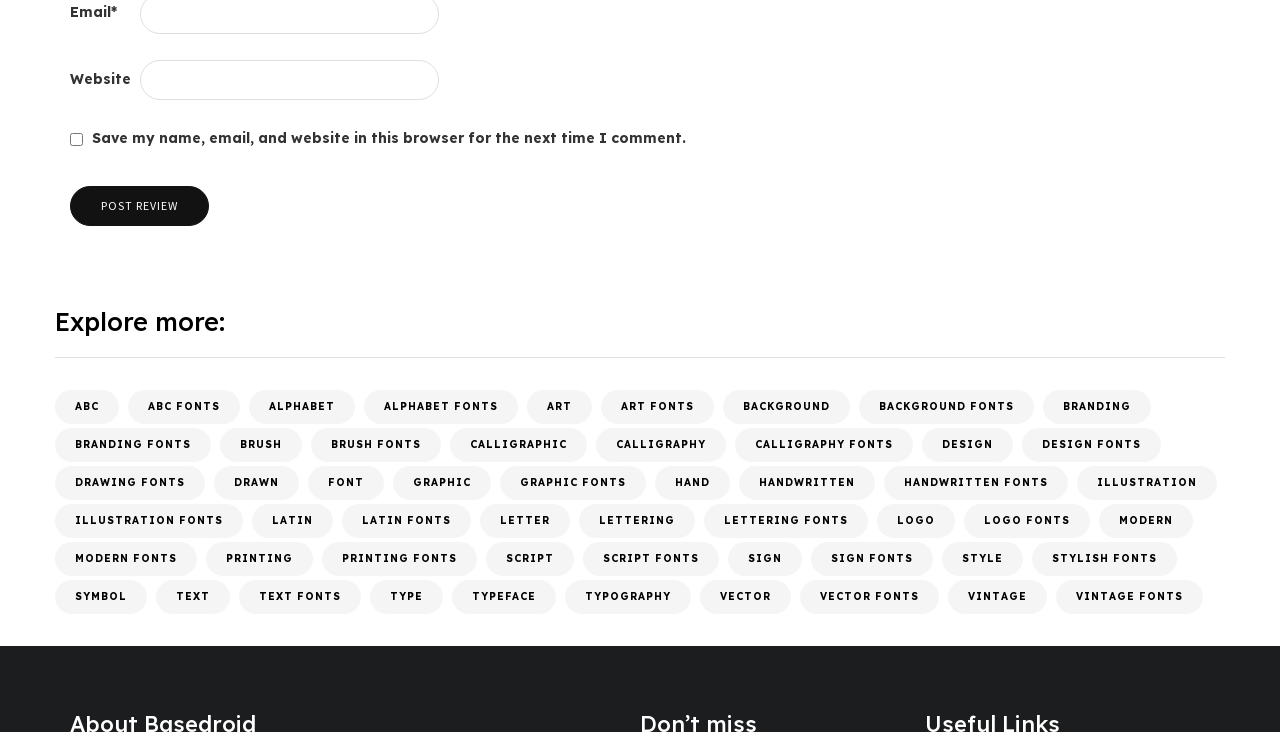How many links are listed under 'Explore more:'?
Please answer the question with as much detail as possible using the screenshot.

I counted the number of links listed under 'Explore more:' and found that there are 39 links in total, ranging from 'ABC' to 'VINTAGE FONTS'.